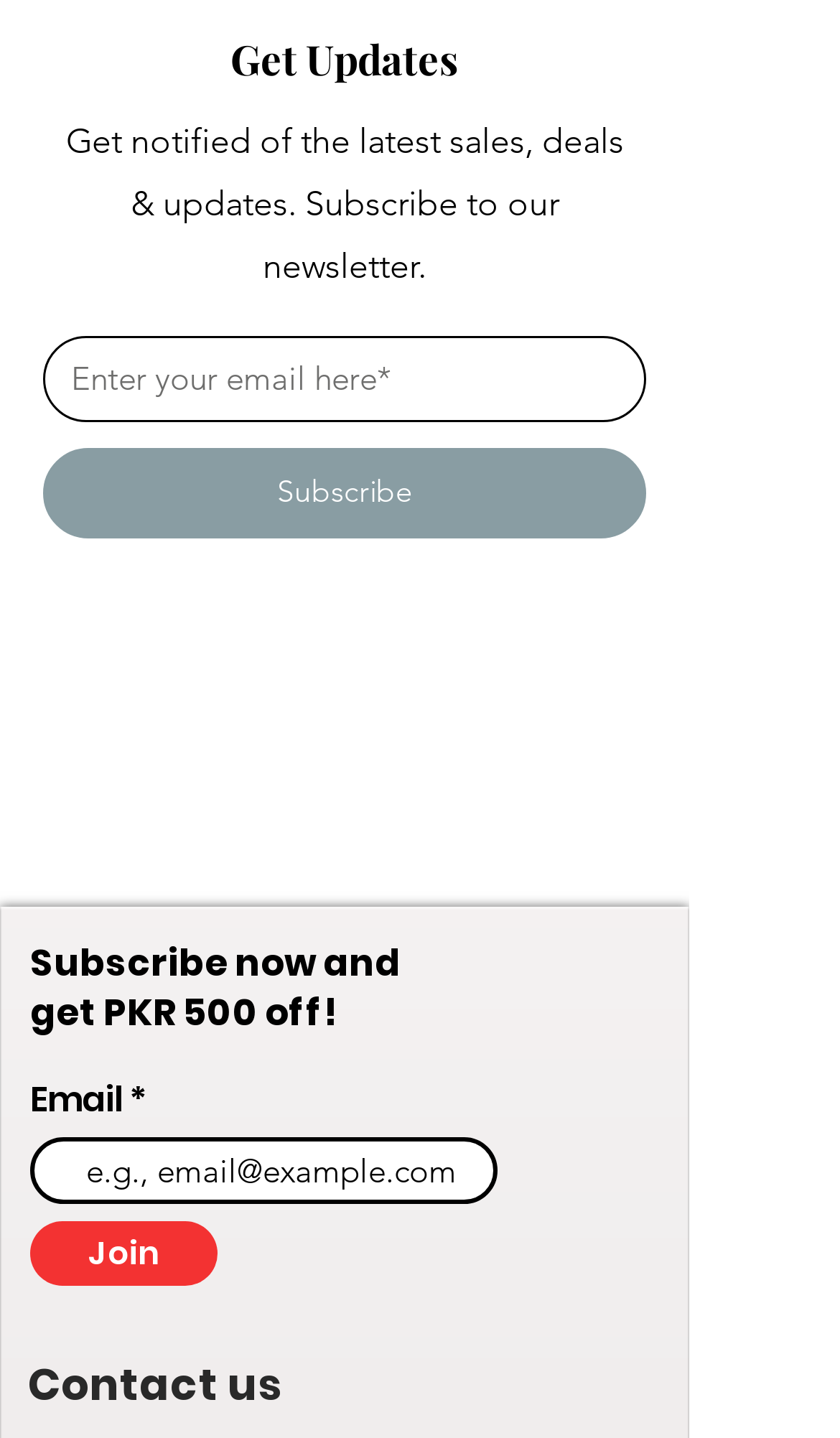How many social media platforms are listed?
Please use the image to deliver a detailed and complete answer.

The social media platforms are listed in the 'Social Bar' section, which contains two links: 'Facebook' and 'Instagram'. Therefore, there are two social media platforms listed.